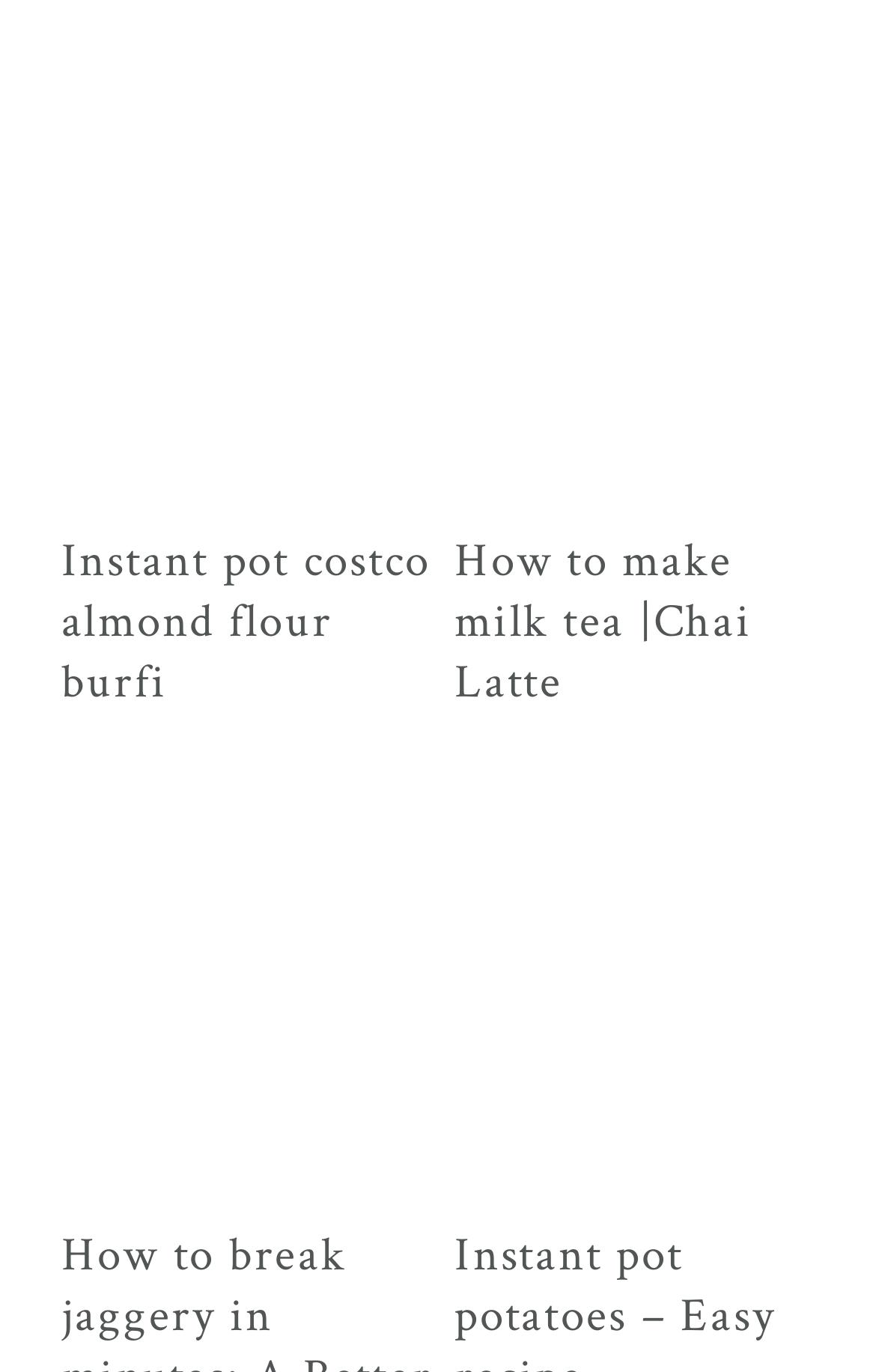How many articles are on this webpage?
Please provide a single word or phrase as your answer based on the image.

2